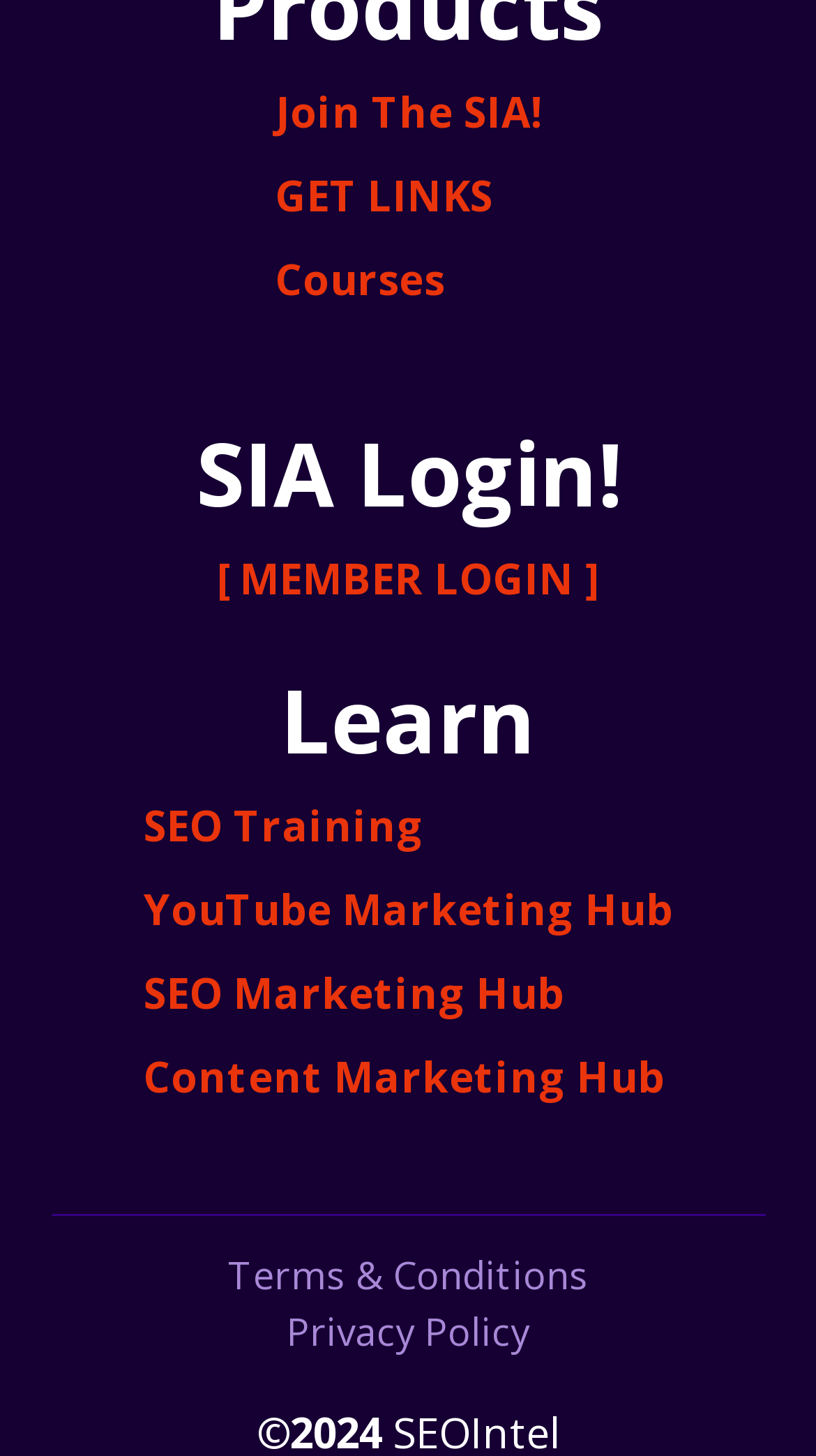How many links are related to marketing hubs?
Refer to the image and respond with a one-word or short-phrase answer.

3